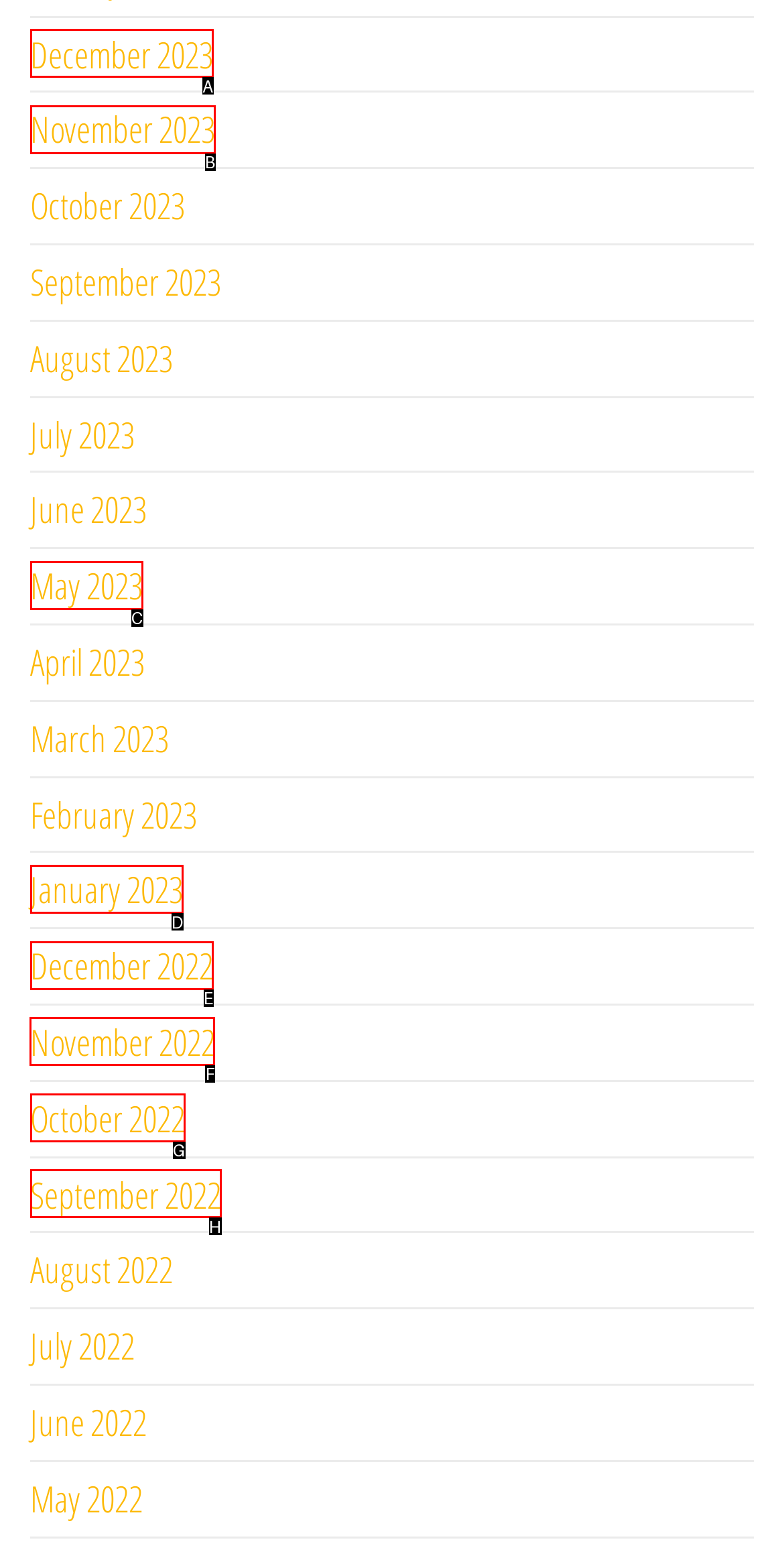Tell me which UI element to click to fulfill the given task: View November 2022. Respond with the letter of the correct option directly.

F